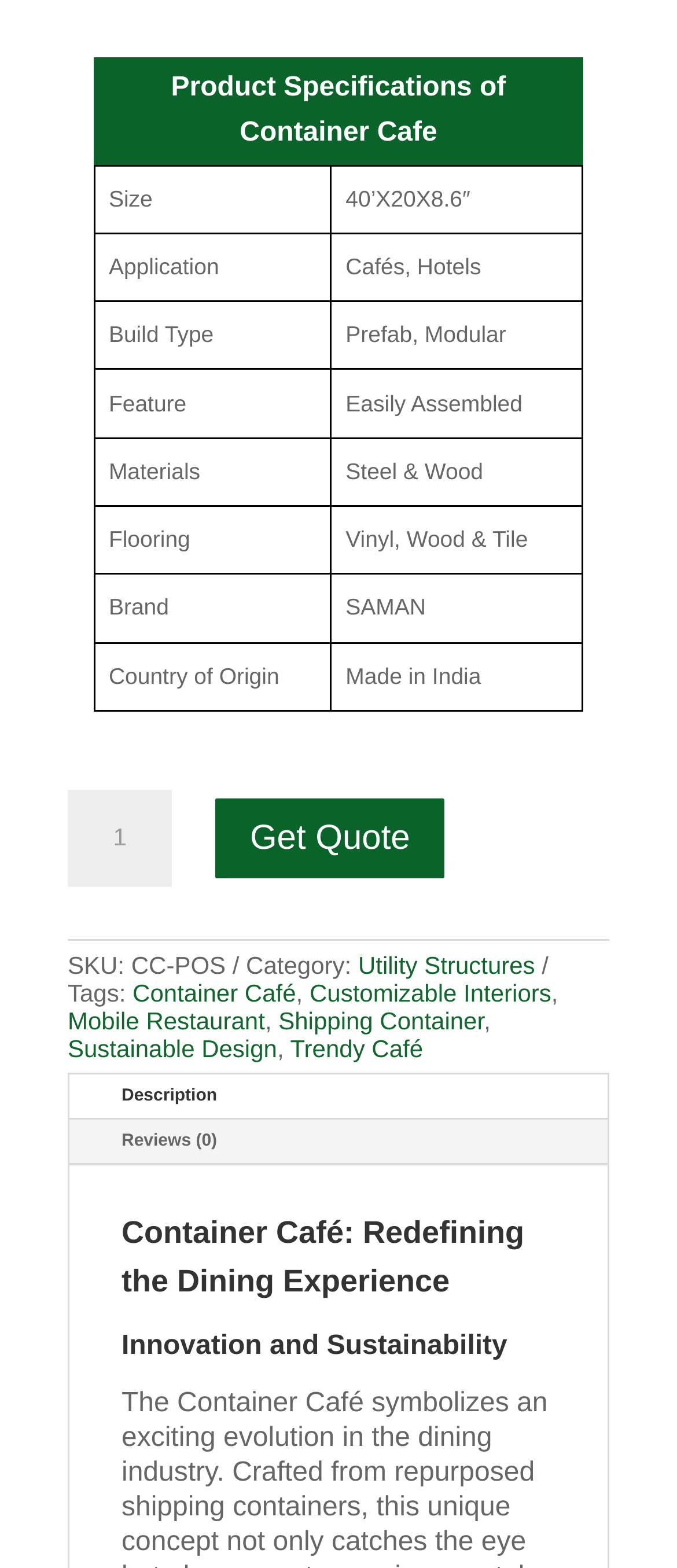Identify the bounding box coordinates of the element to click to follow this instruction: 'Get a quote'. Ensure the coordinates are four float values between 0 and 1, provided as [left, top, right, bottom].

[0.313, 0.507, 0.662, 0.562]